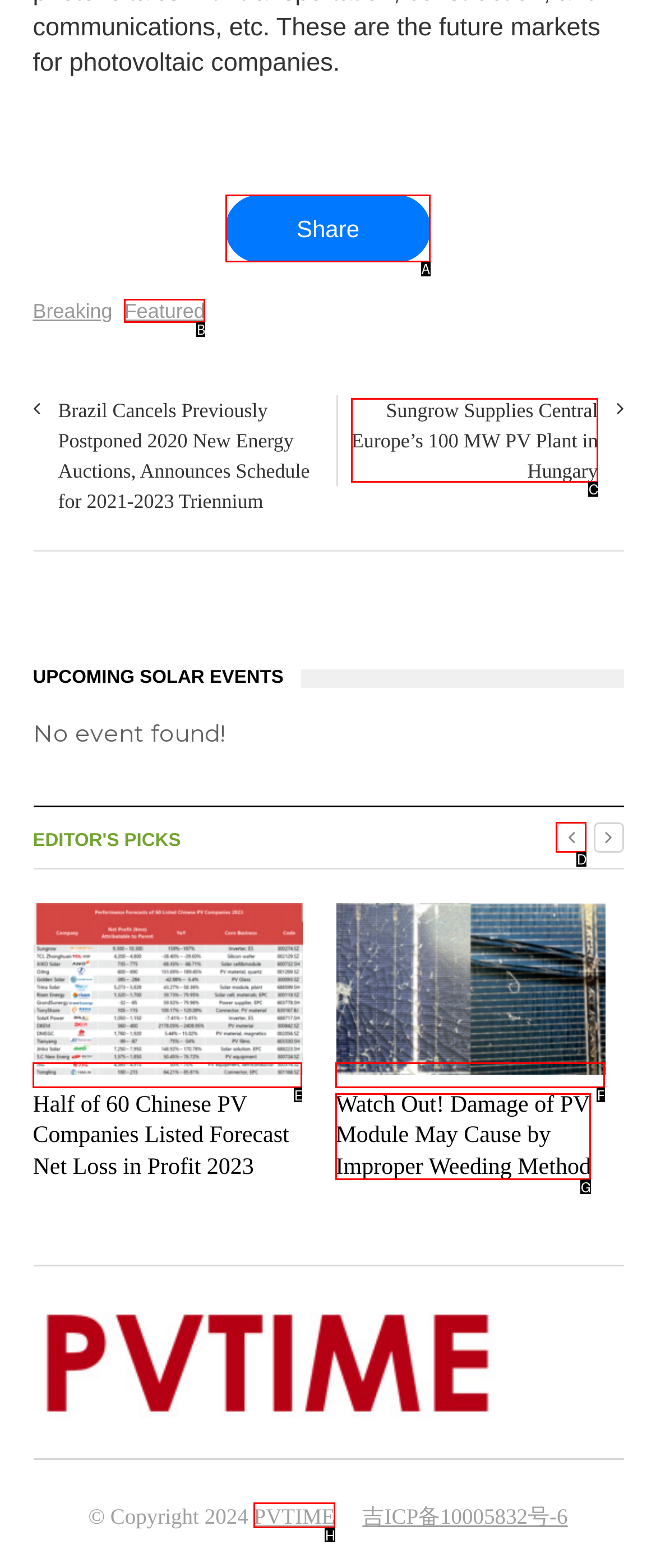Identify the option that best fits this description: parent_node: EDITOR'S PICKS
Answer with the appropriate letter directly.

D